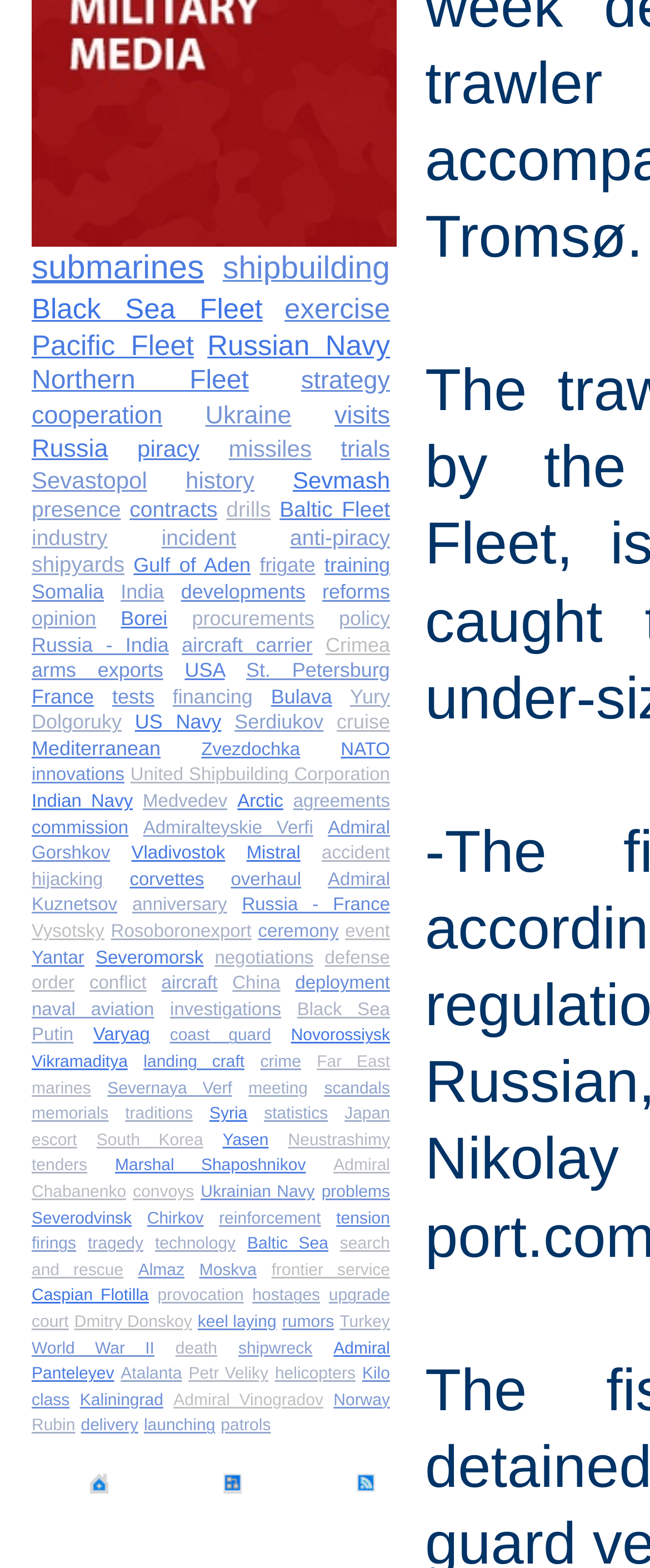Locate the bounding box coordinates of the element you need to click to accomplish the task described by this instruction: "read about strategy".

[0.463, 0.234, 0.6, 0.252]